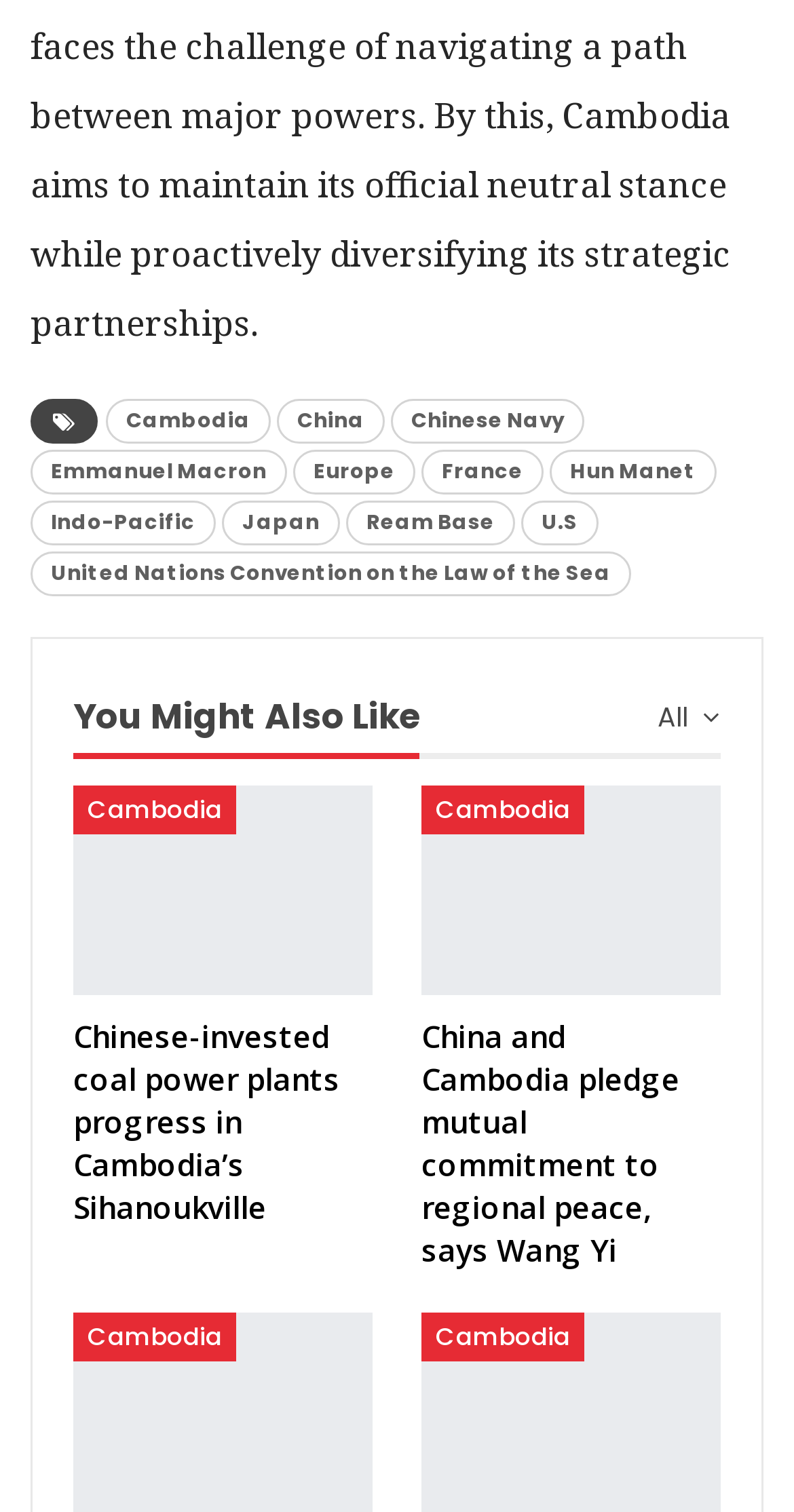Please determine the bounding box coordinates of the section I need to click to accomplish this instruction: "Read about China and Cambodia's commitment to regional peace".

[0.531, 0.519, 0.908, 0.658]